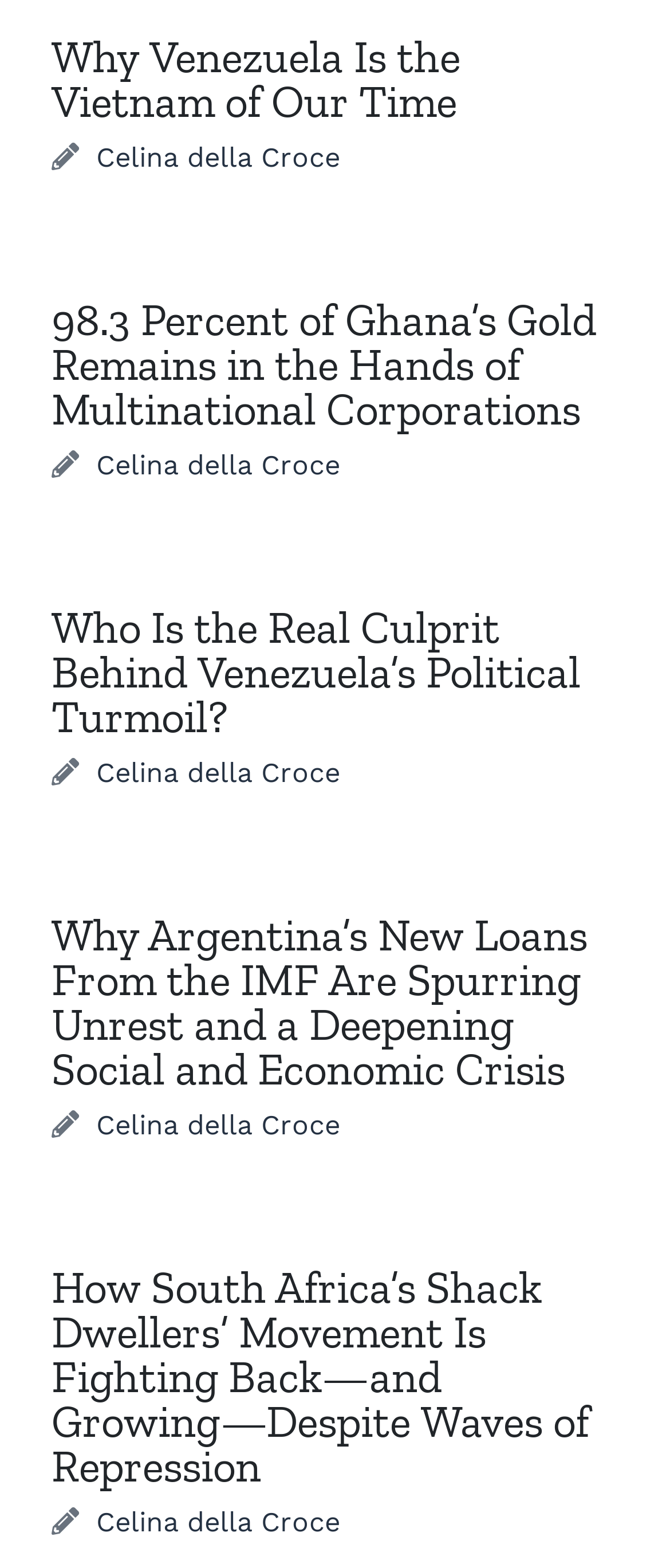Please locate the clickable area by providing the bounding box coordinates to follow this instruction: "Read the article about Ghana's gold".

[0.077, 0.19, 0.923, 0.275]